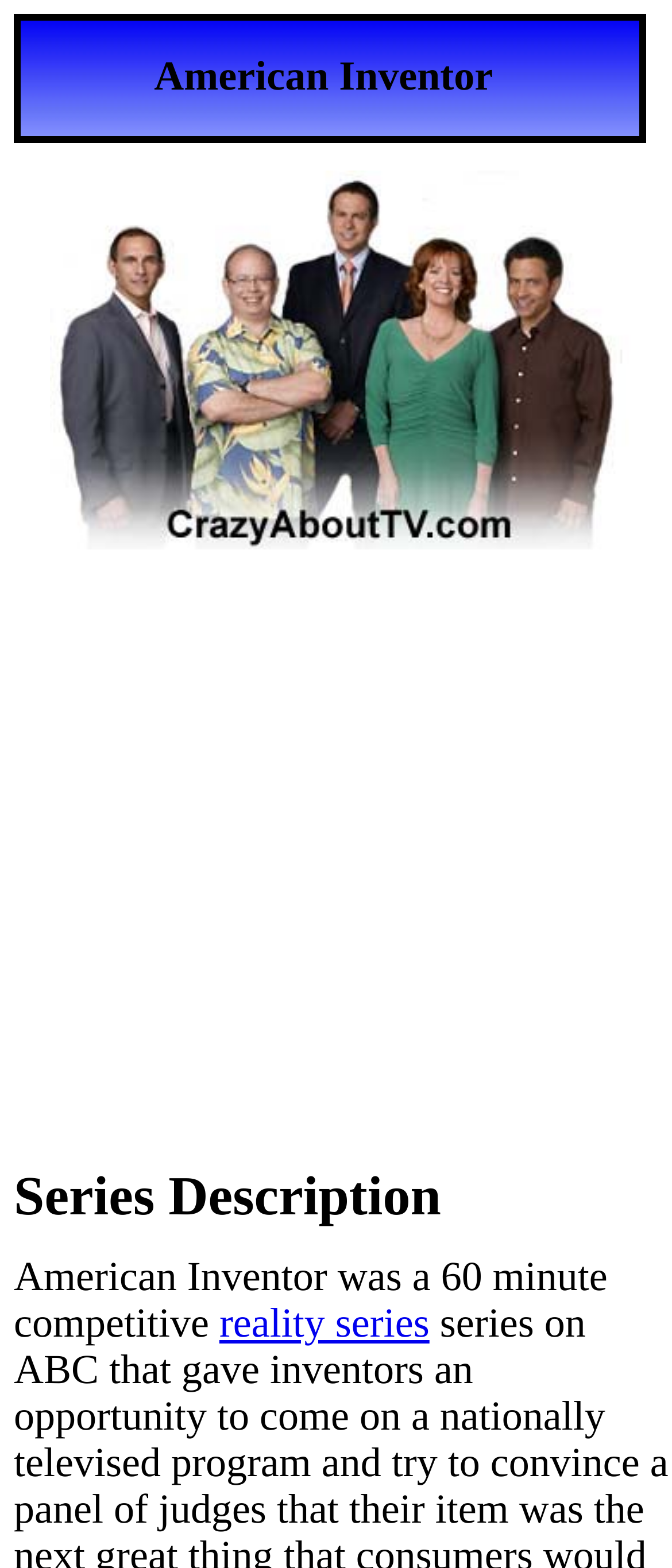What type of series is American Inventor?
Please craft a detailed and exhaustive response to the question.

The type of series can be found in the text description of the TV show, which mentions that American Inventor was a 60 minute competitive reality series.